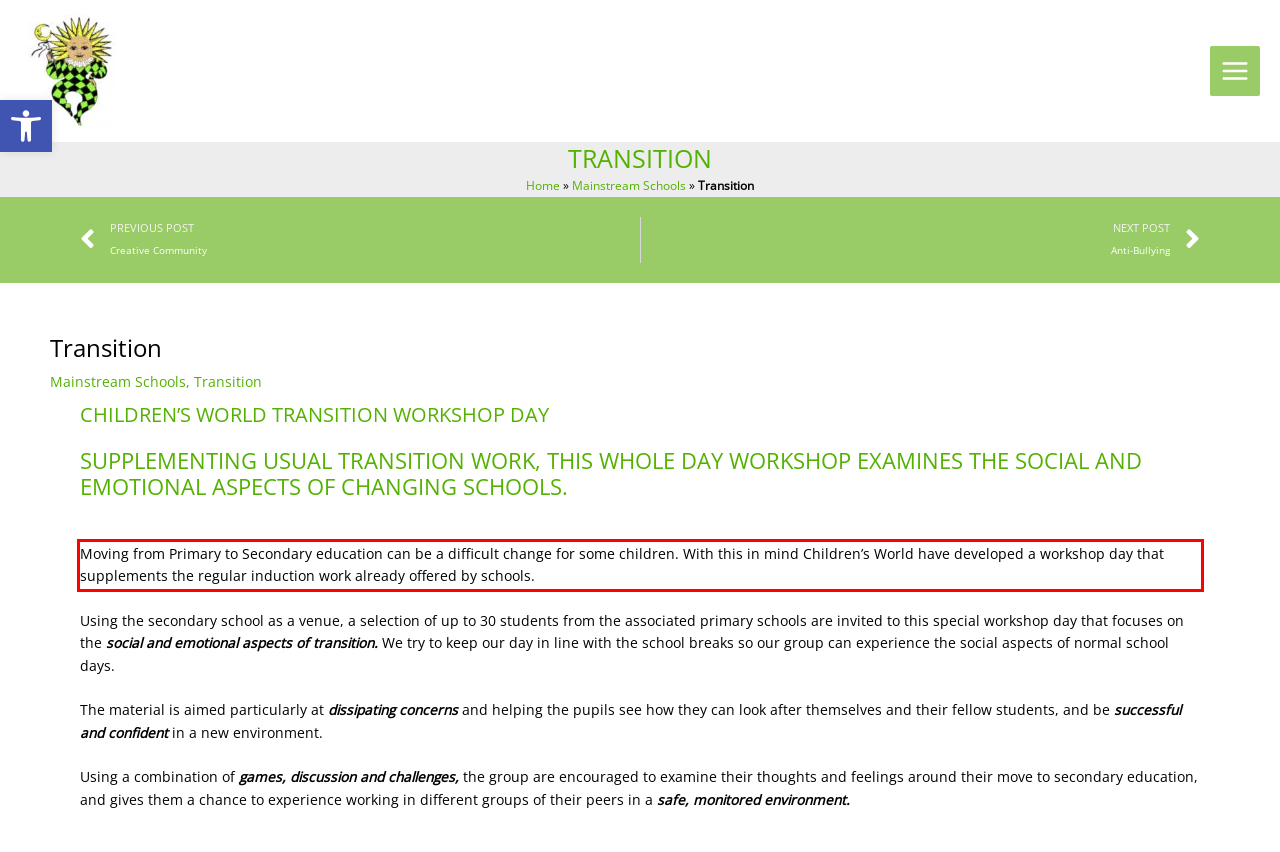Analyze the red bounding box in the provided webpage screenshot and generate the text content contained within.

Moving from Primary to Secondary education can be a difficult change for some children. With this in mind Children’s World have developed a workshop day that supplements the regular induction work already offered by schools.